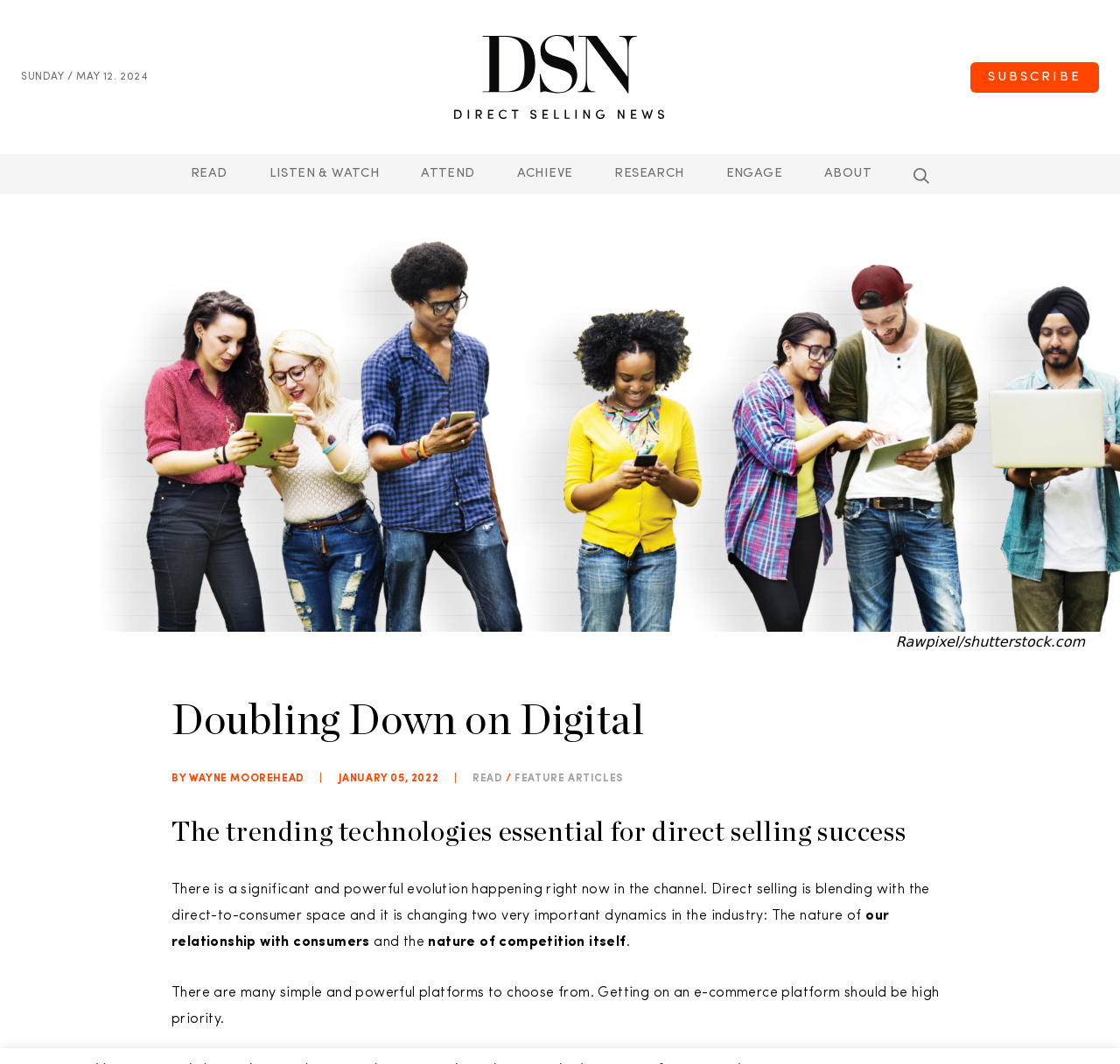Given the webpage screenshot, identify the bounding box of the UI element that matches this description: "Read".

[0.17, 0.145, 0.203, 0.183]